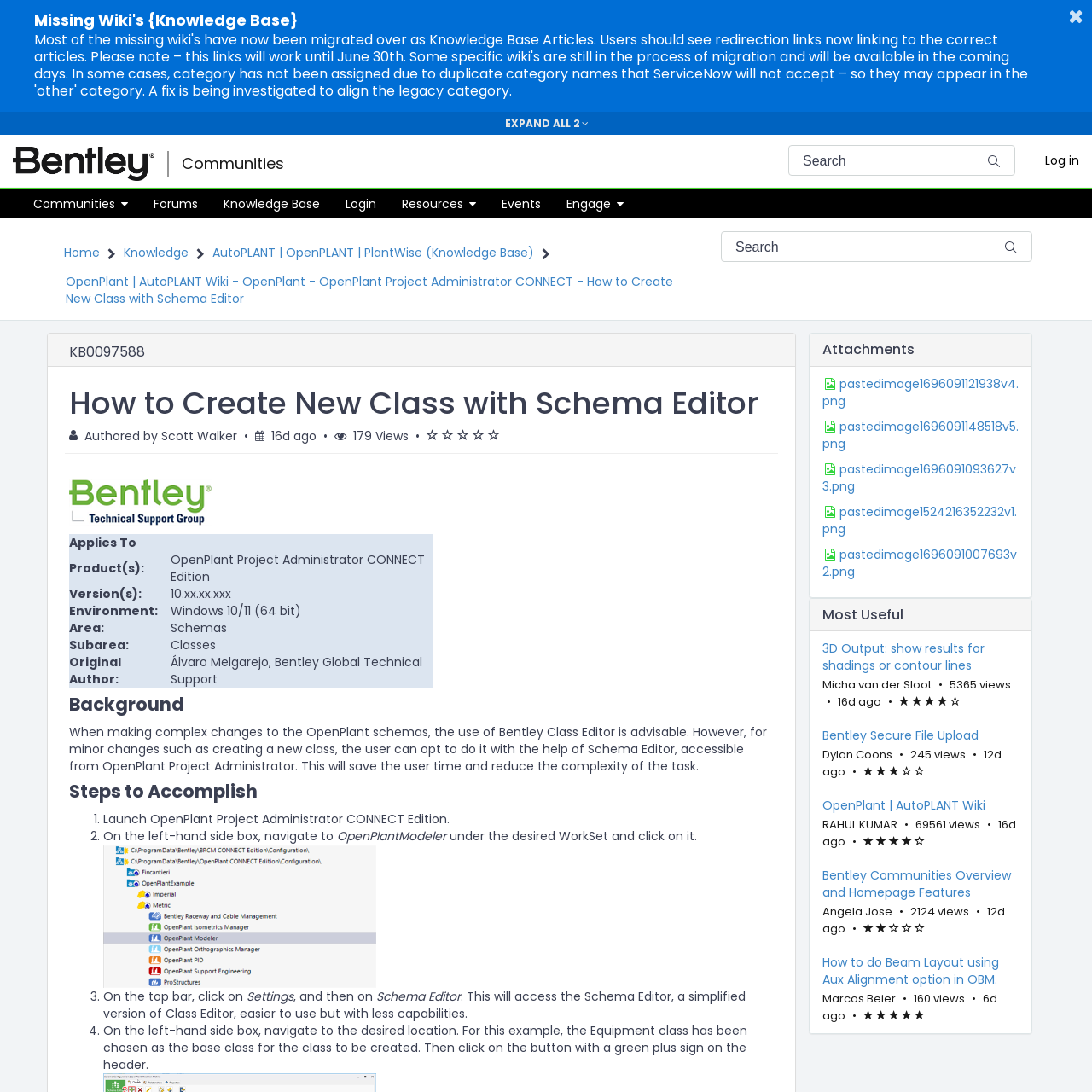Answer the question with a brief word or phrase:
Who is the author of the article?

Scott Walker